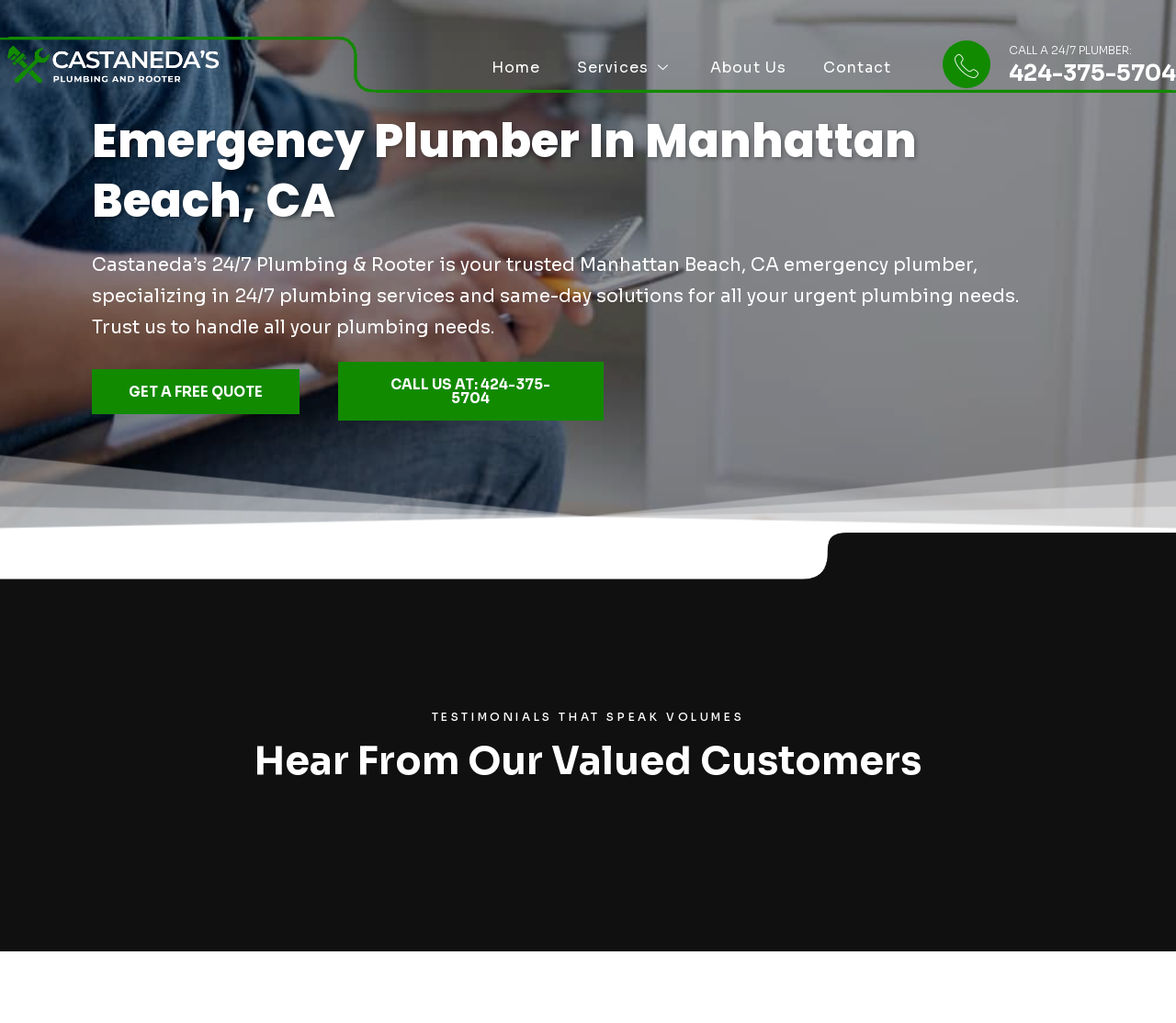Locate the bounding box coordinates for the element described below: "Get a Free Quote". The coordinates must be four float values between 0 and 1, formatted as [left, top, right, bottom].

[0.078, 0.36, 0.255, 0.404]